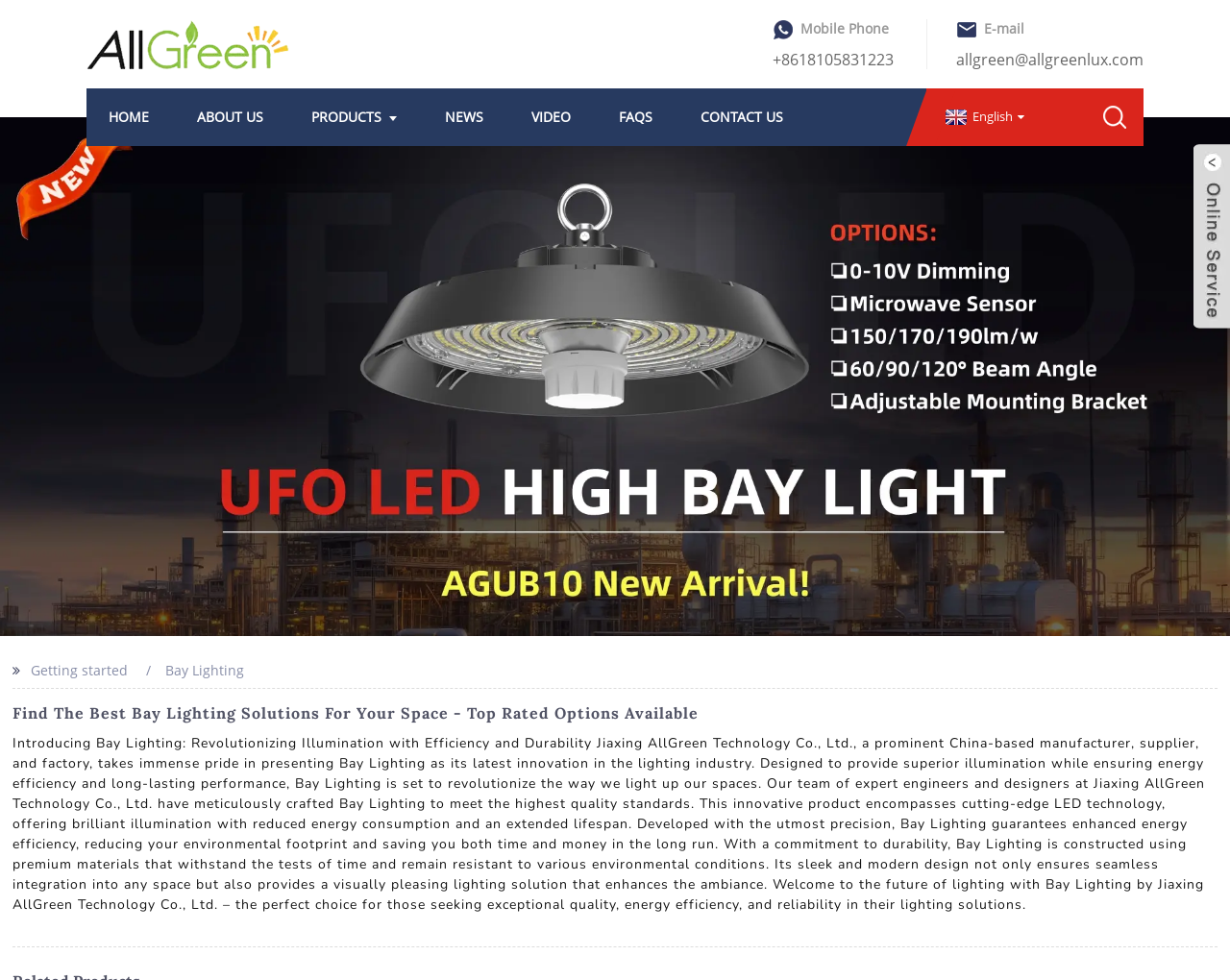Determine the bounding box coordinates for the clickable element to execute this instruction: "Contact us via phone". Provide the coordinates as four float numbers between 0 and 1, i.e., [left, top, right, bottom].

[0.628, 0.05, 0.727, 0.072]